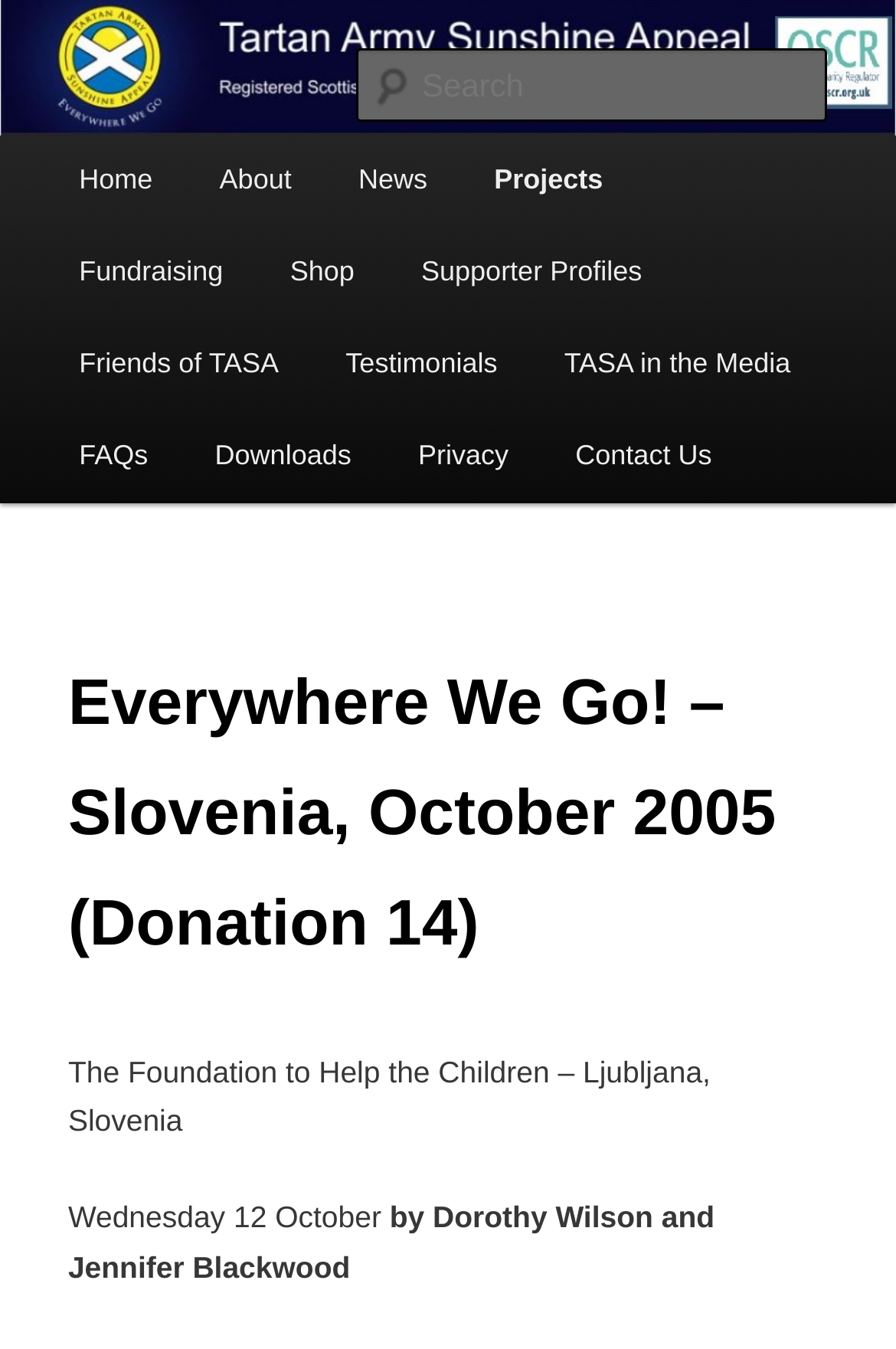Please look at the image and answer the question with a detailed explanation: What is the date of the event?

The date of the event can be found in the static text element 'Wednesday 12 October' which is located in the main content area of the webpage.